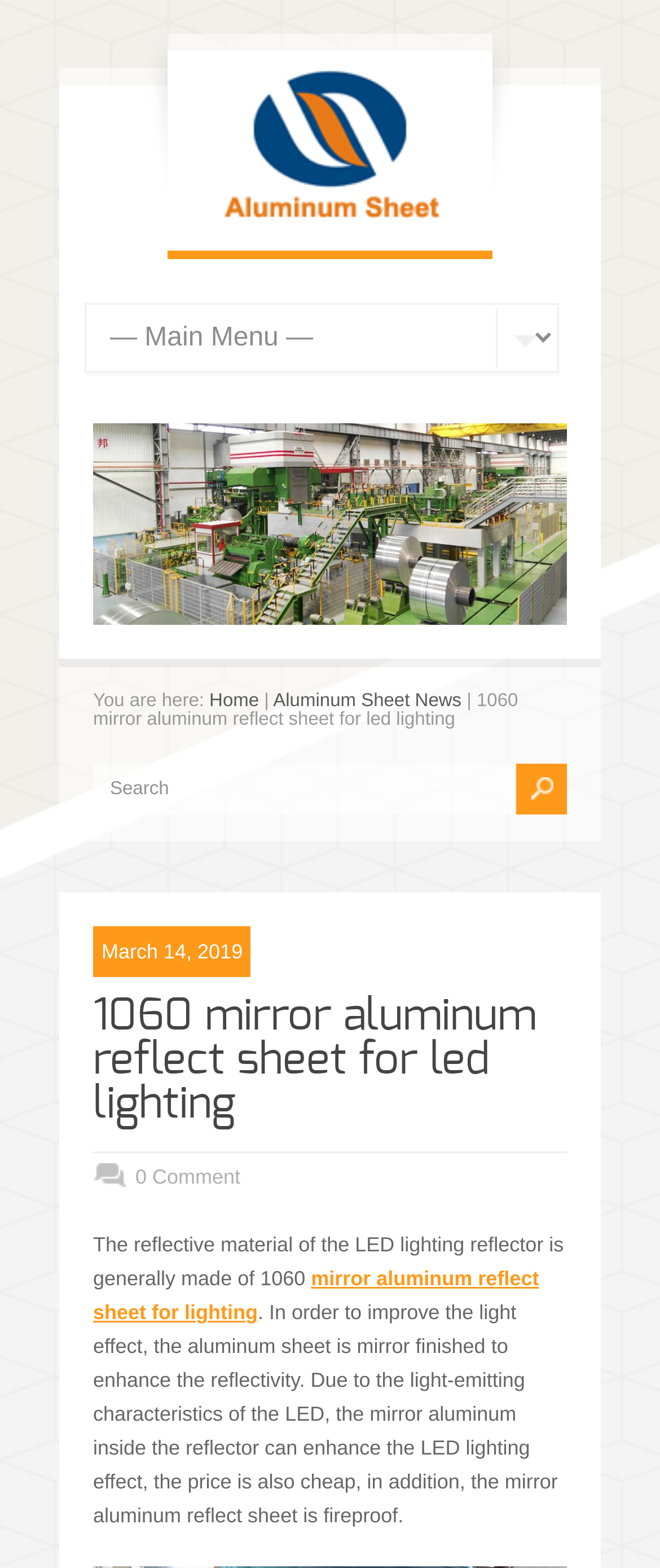Identify the bounding box coordinates for the UI element mentioned here: "四级阅读资料". Provide the coordinates as four float values between 0 and 1, i.e., [left, top, right, bottom].

None